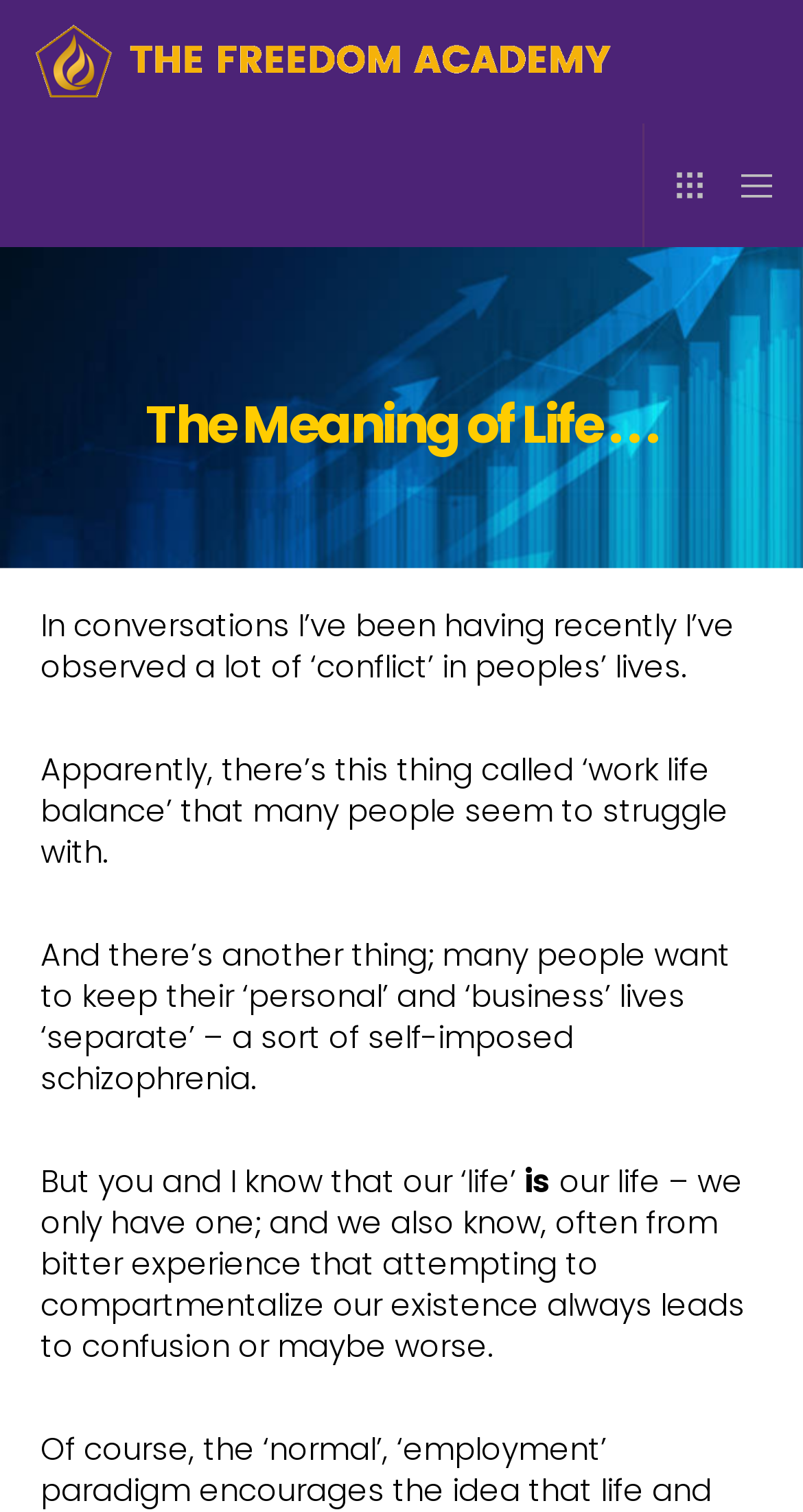What is the result of compartmentalizing one's existence?
Please provide a single word or phrase as your answer based on the image.

Confusion or worse